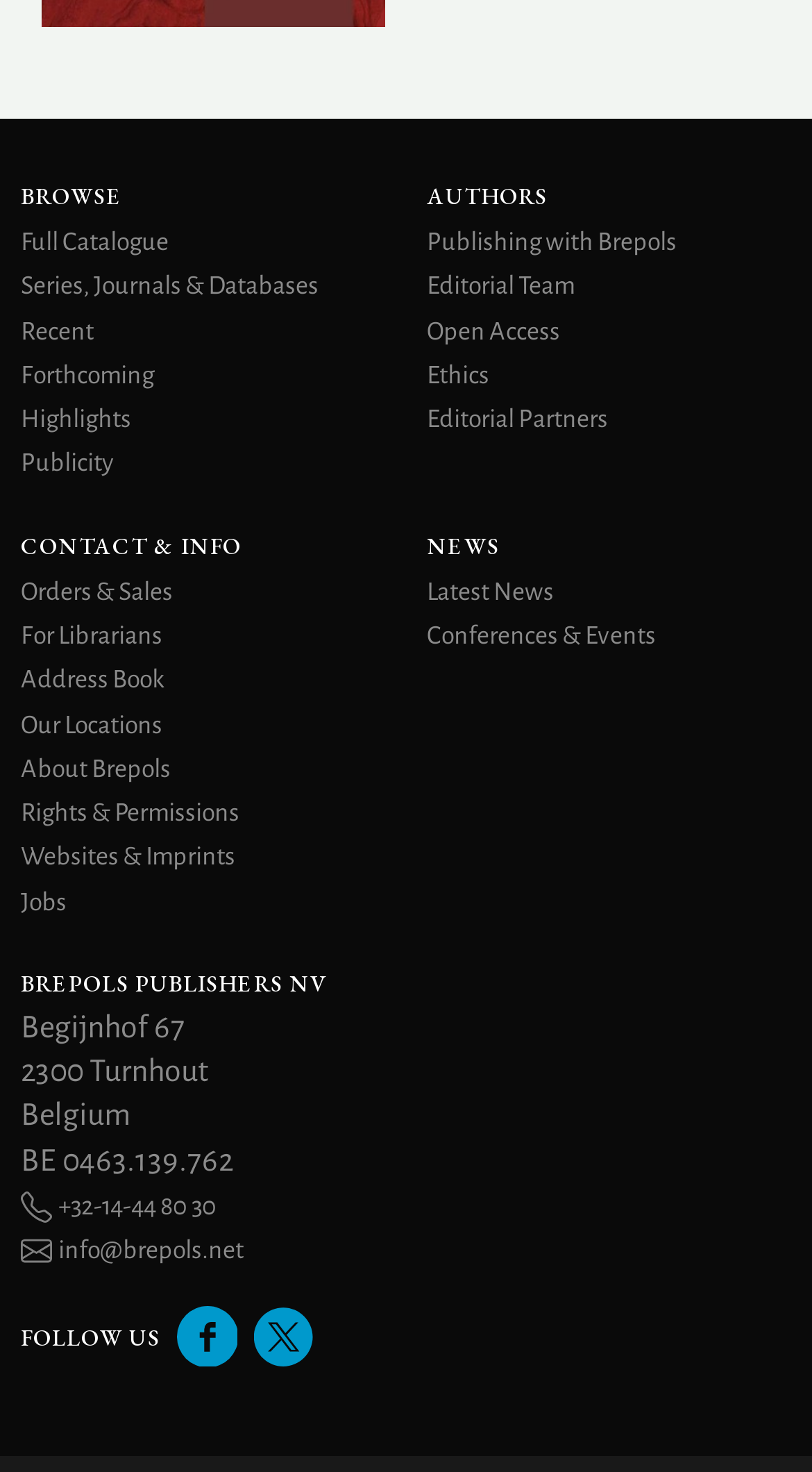Bounding box coordinates are specified in the format (top-left x, top-left y, bottom-right x, bottom-right y). All values are floating point numbers bounded between 0 and 1. Please provide the bounding box coordinate of the region this sentence describes: Series, Journals & Databases

[0.026, 0.186, 0.392, 0.204]